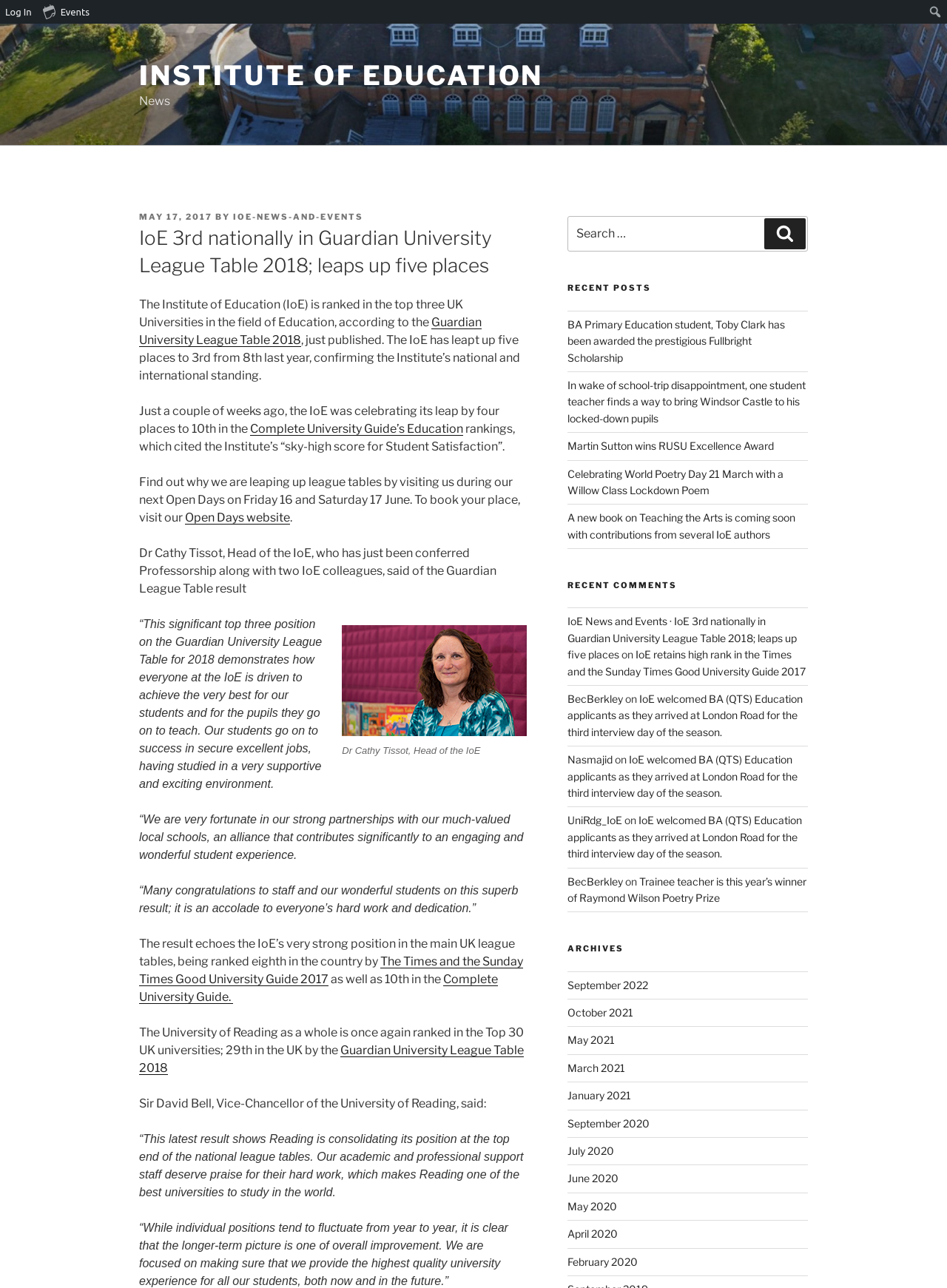Locate the UI element described as follows: "Complete University Guide’s Education". Return the bounding box coordinates as four float numbers between 0 and 1 in the order [left, top, right, bottom].

[0.264, 0.327, 0.489, 0.338]